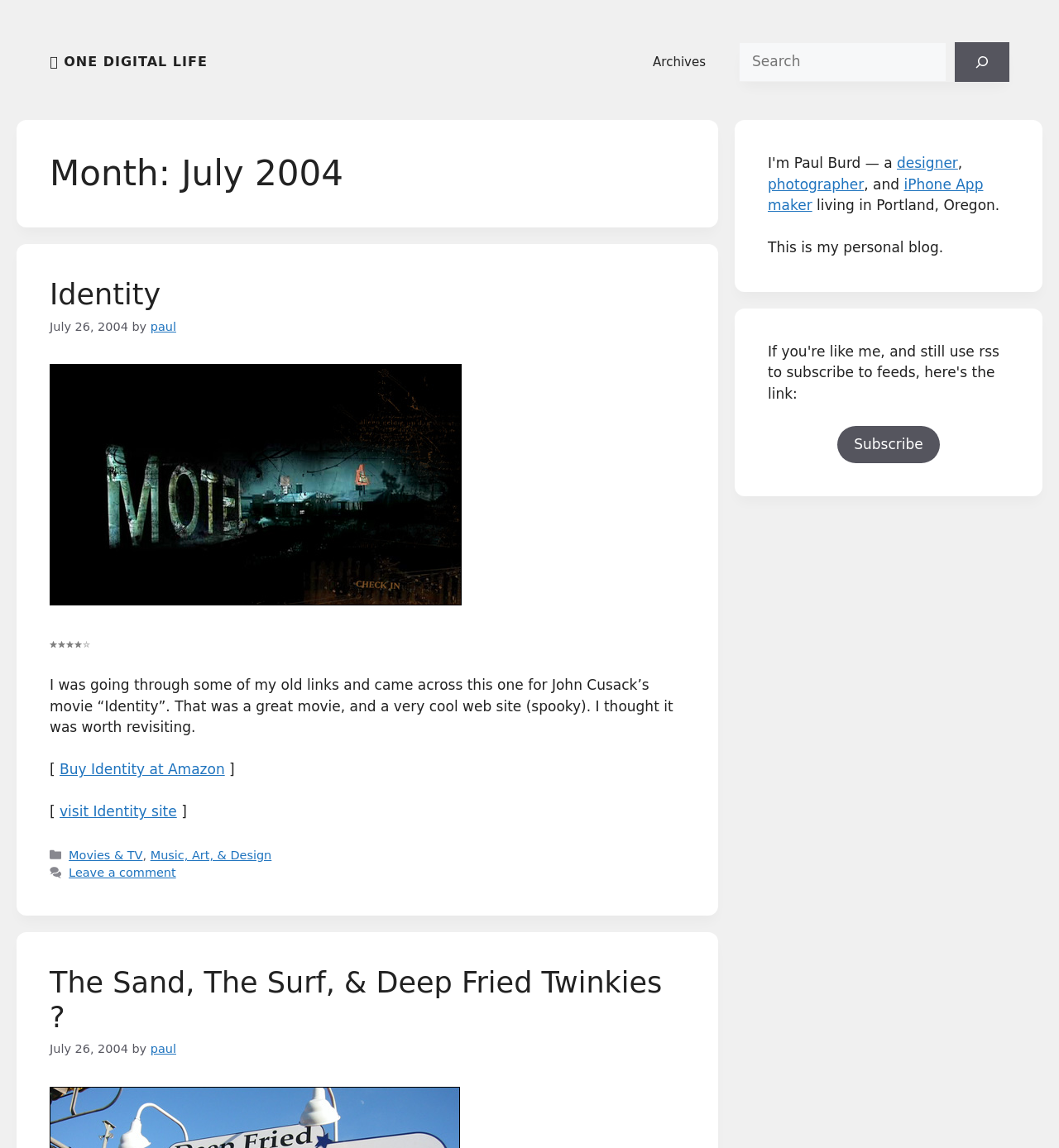Using the webpage screenshot, locate the HTML element that fits the following description and provide its bounding box: "iPhone App maker".

[0.725, 0.153, 0.928, 0.186]